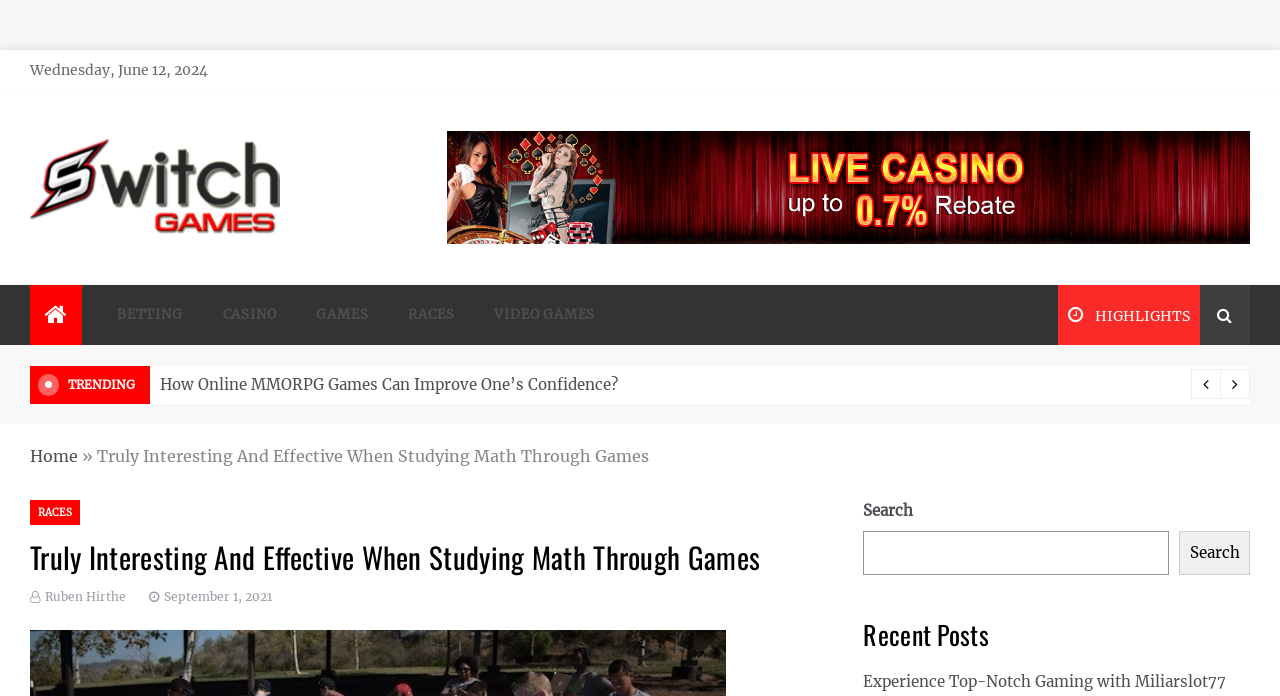Please examine the image and answer the question with a detailed explanation:
What type of blog is this webpage about?

I determined the type of blog by looking at the static text element with the content 'Gaming Blog' located near the top of the webpage.